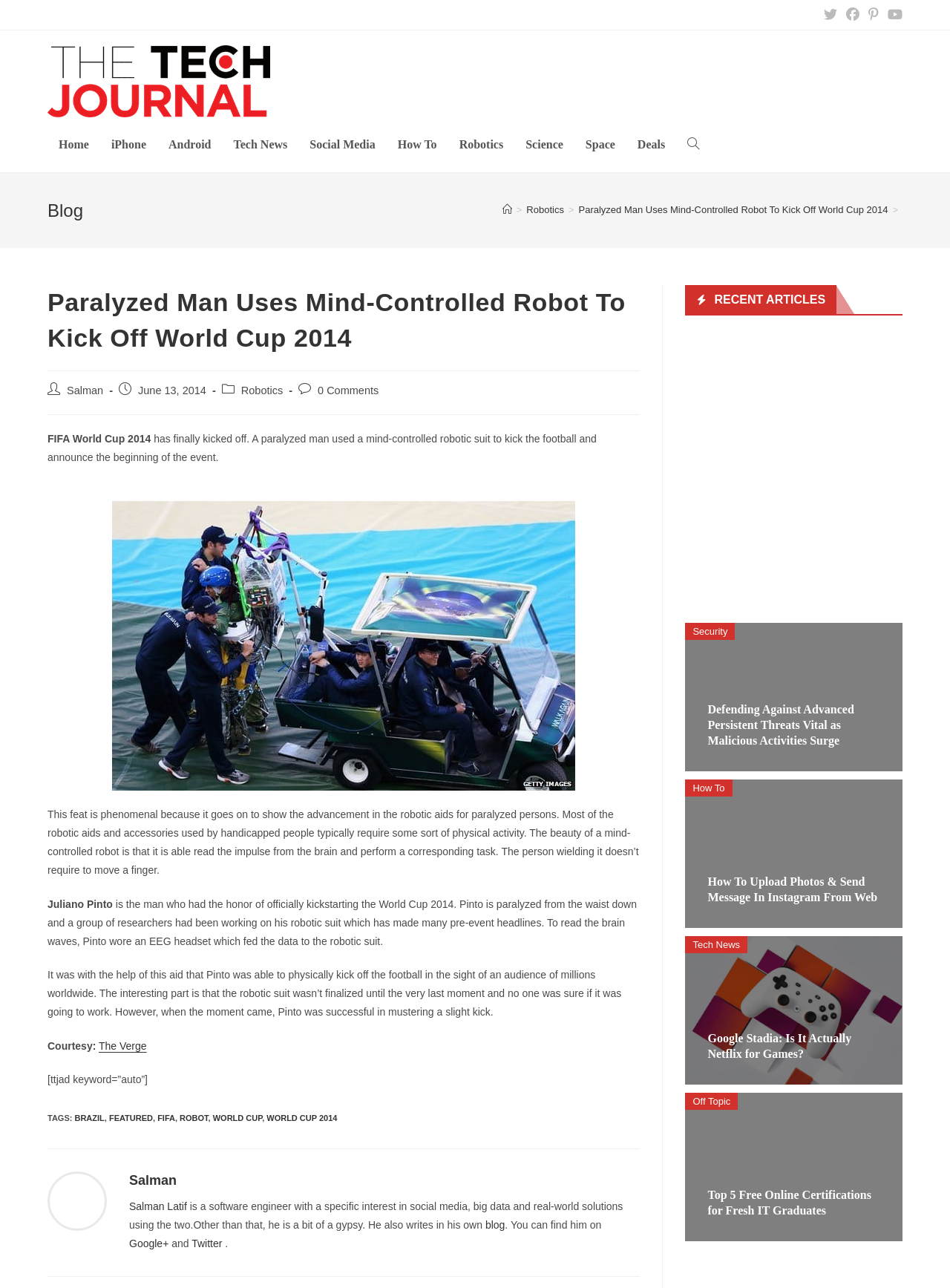From the screenshot, find the bounding box of the UI element matching this description: "Recent Articles". Supply the bounding box coordinates in the form [left, top, right, bottom], each a float between 0 and 1.

[0.721, 0.221, 0.881, 0.244]